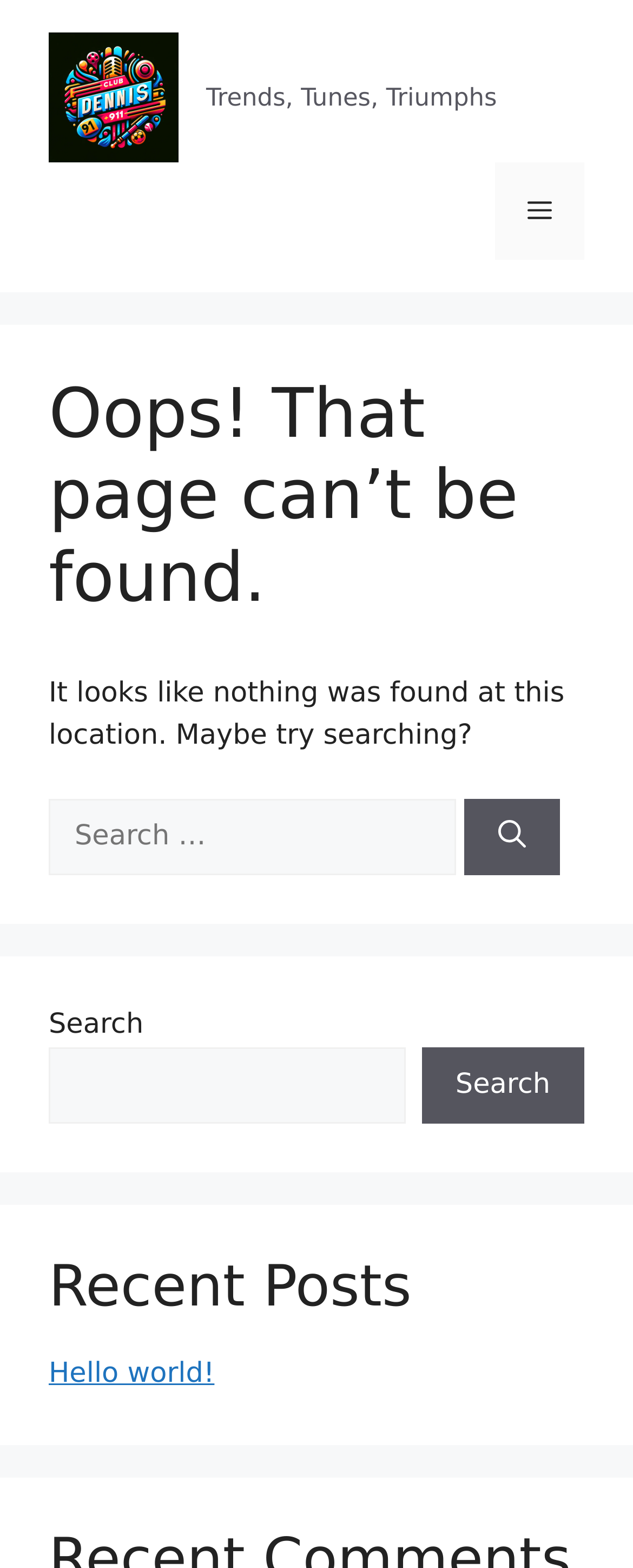Examine the image and give a thorough answer to the following question:
What is the purpose of the search box?

The search box is located below the 'Oops! That page can’t be found.' heading, and it has a label 'Search for:' next to it. This suggests that the search box is intended for users to search for content within the website.